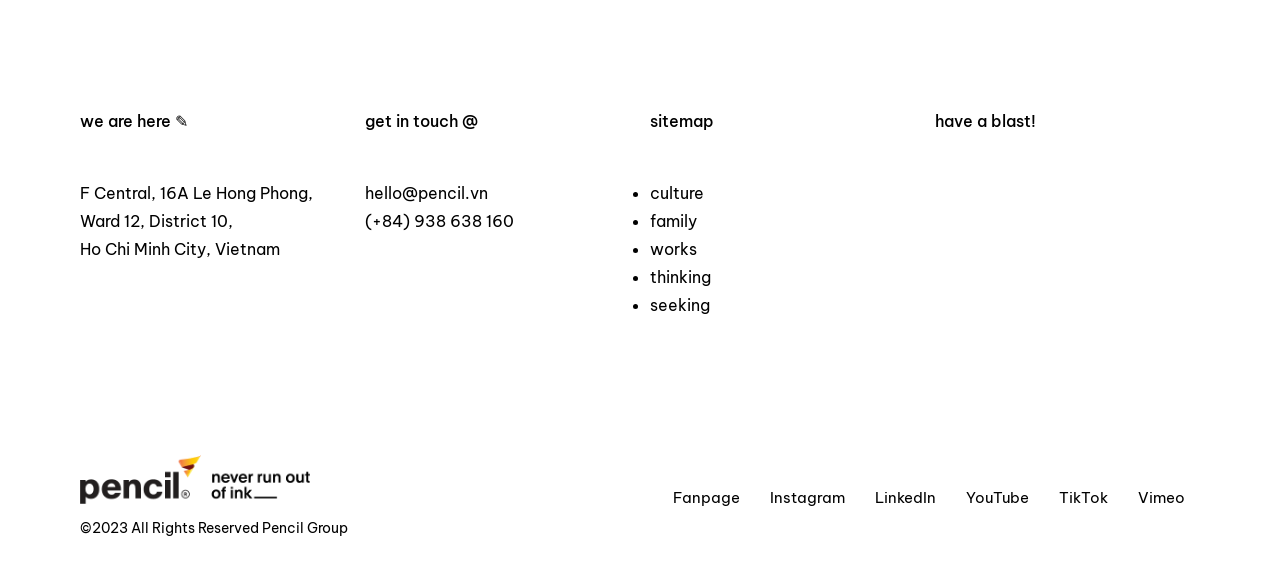Please indicate the bounding box coordinates for the clickable area to complete the following task: "check the company's works". The coordinates should be specified as four float numbers between 0 and 1, i.e., [left, top, right, bottom].

[0.508, 0.419, 0.545, 0.455]